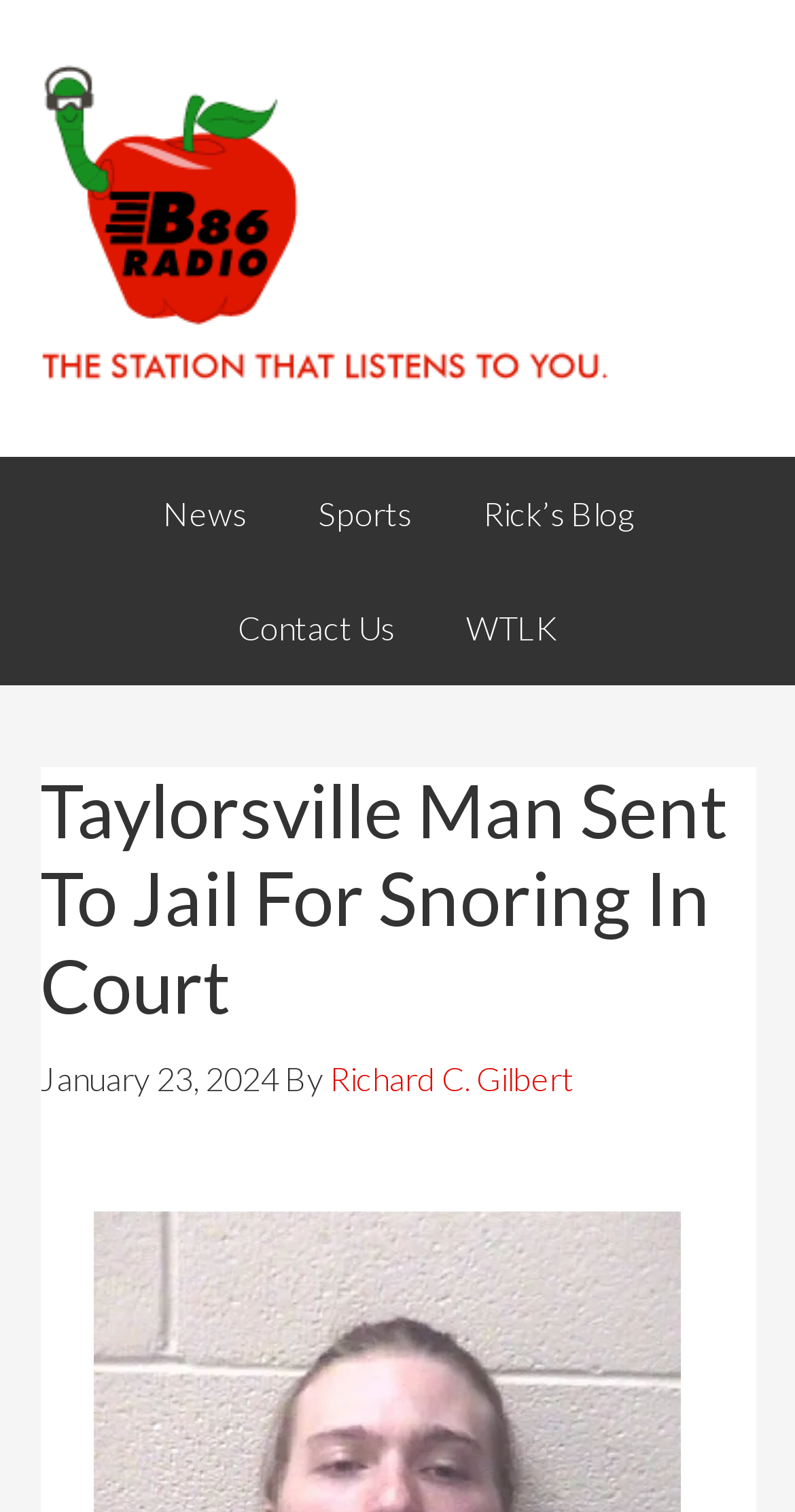Please give a succinct answer to the question in one word or phrase:
What is the category of the news article?

News